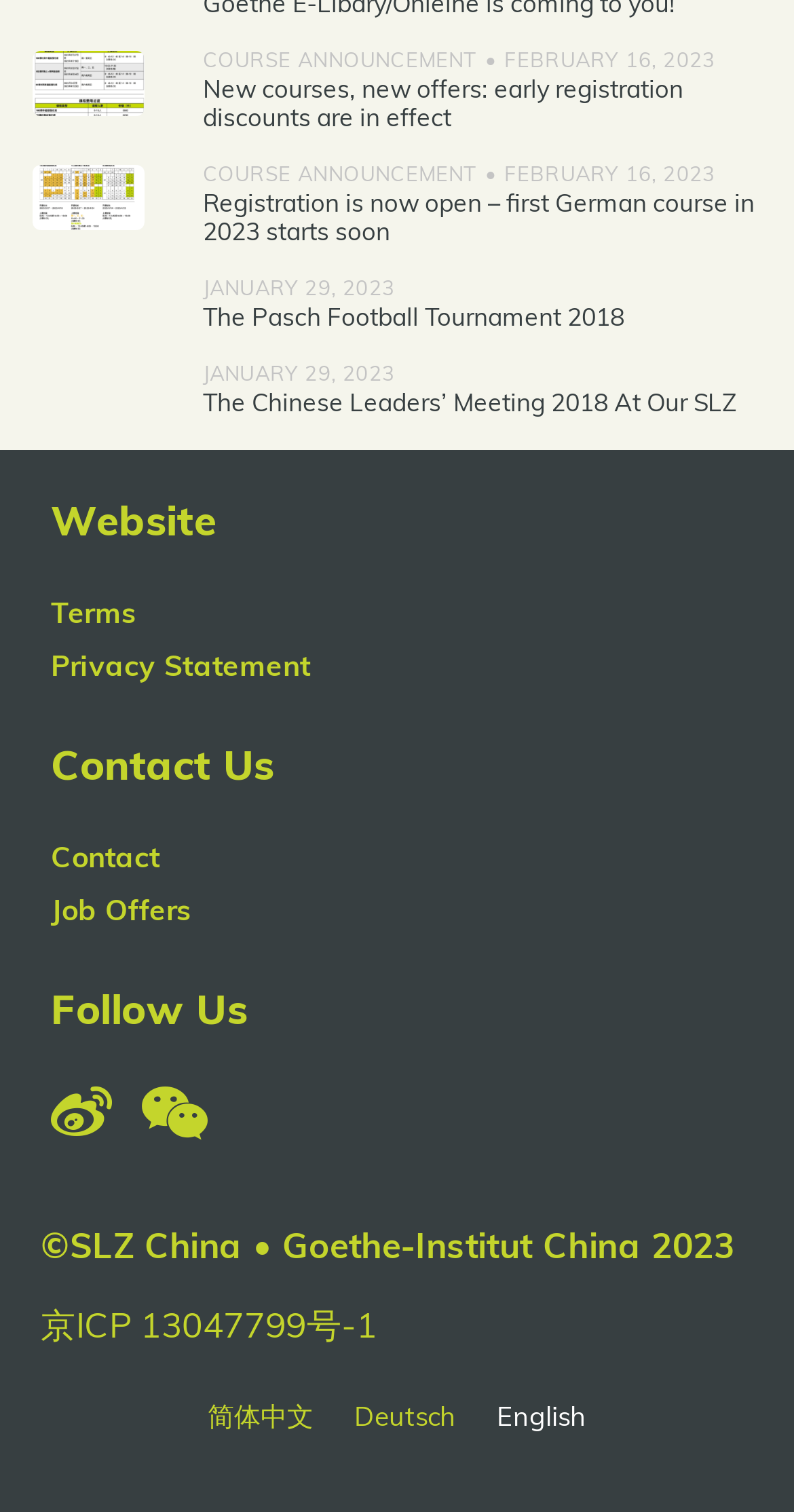Locate the bounding box coordinates of the clickable part needed for the task: "view August 2023".

None